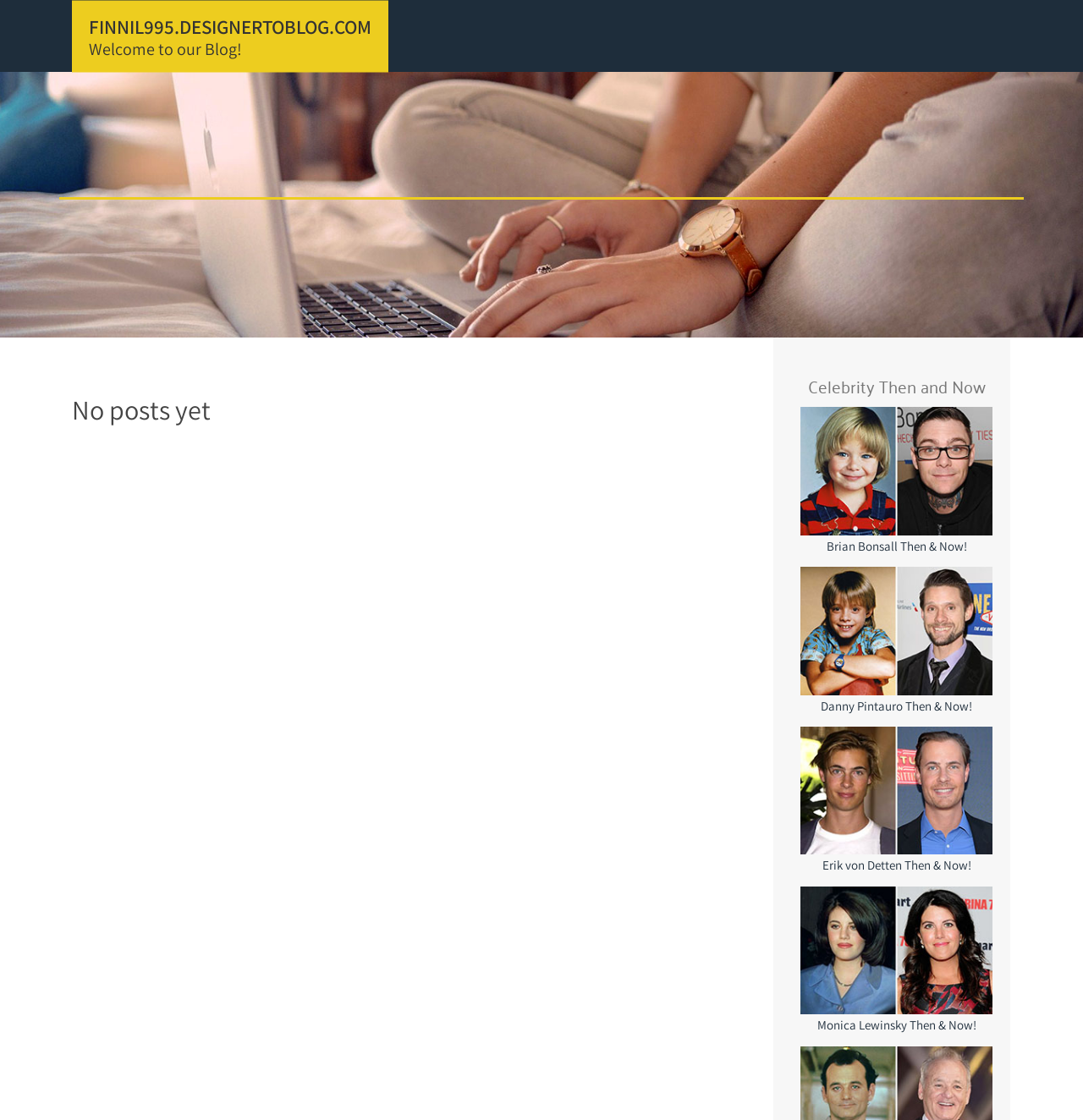What is the main topic of the webpage?
Look at the image and respond with a single word or a short phrase.

Celebrity Then and Now